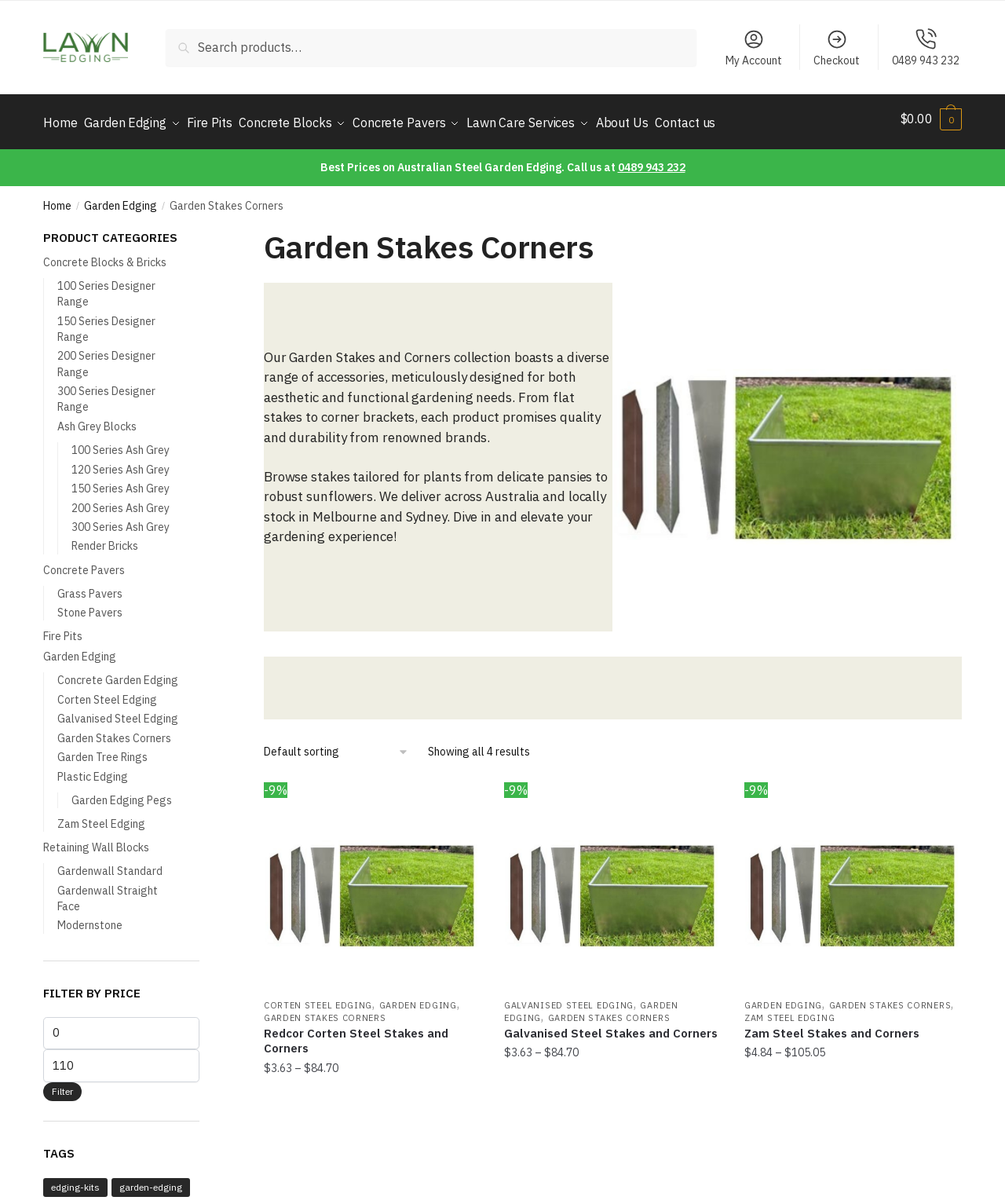Bounding box coordinates are specified in the format (top-left x, top-left y, bottom-right x, bottom-right y). All values are floating point numbers bounded between 0 and 1. Please provide the bounding box coordinate of the region this sentence describes: Zam Steel Stakes and Corners

[0.741, 0.846, 0.956, 0.858]